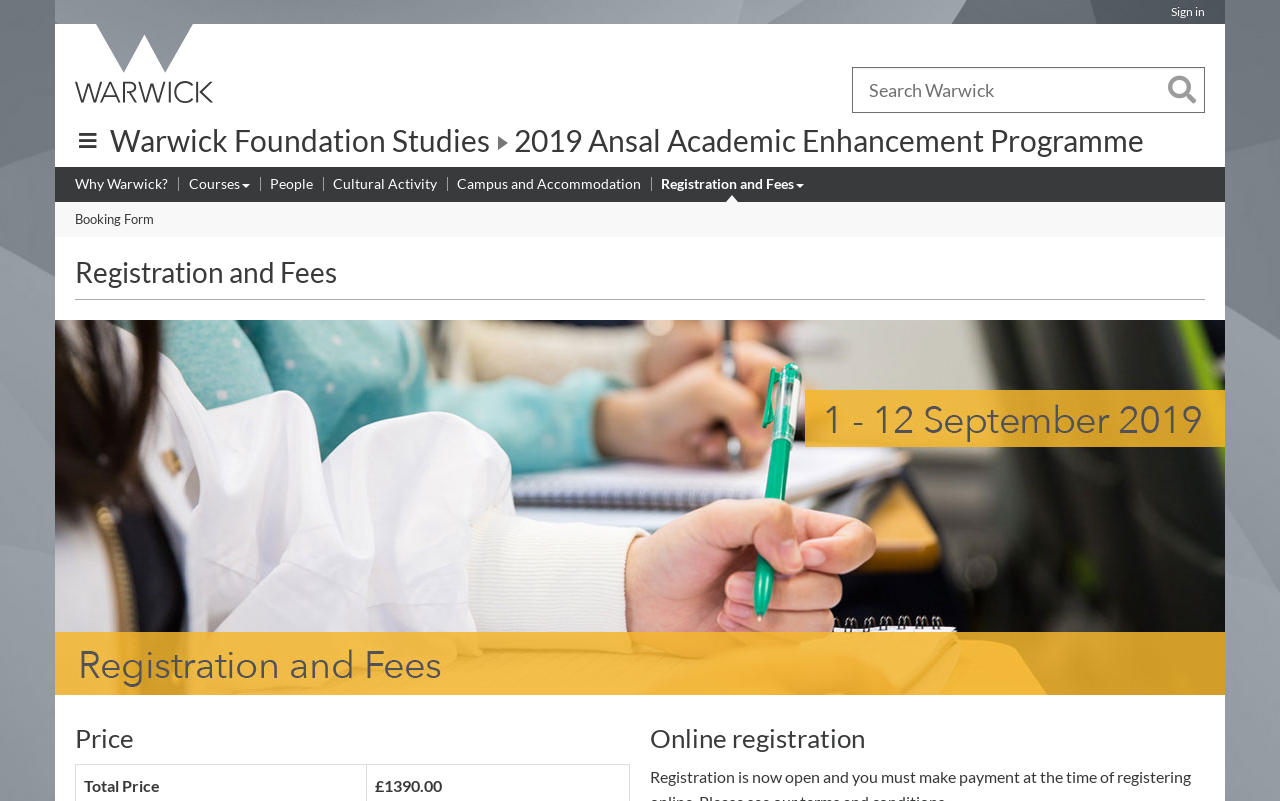Please indicate the bounding box coordinates of the element's region to be clicked to achieve the instruction: "Search for courses". Provide the coordinates as four float numbers between 0 and 1, i.e., [left, top, right, bottom].

[0.148, 0.217, 0.195, 0.245]